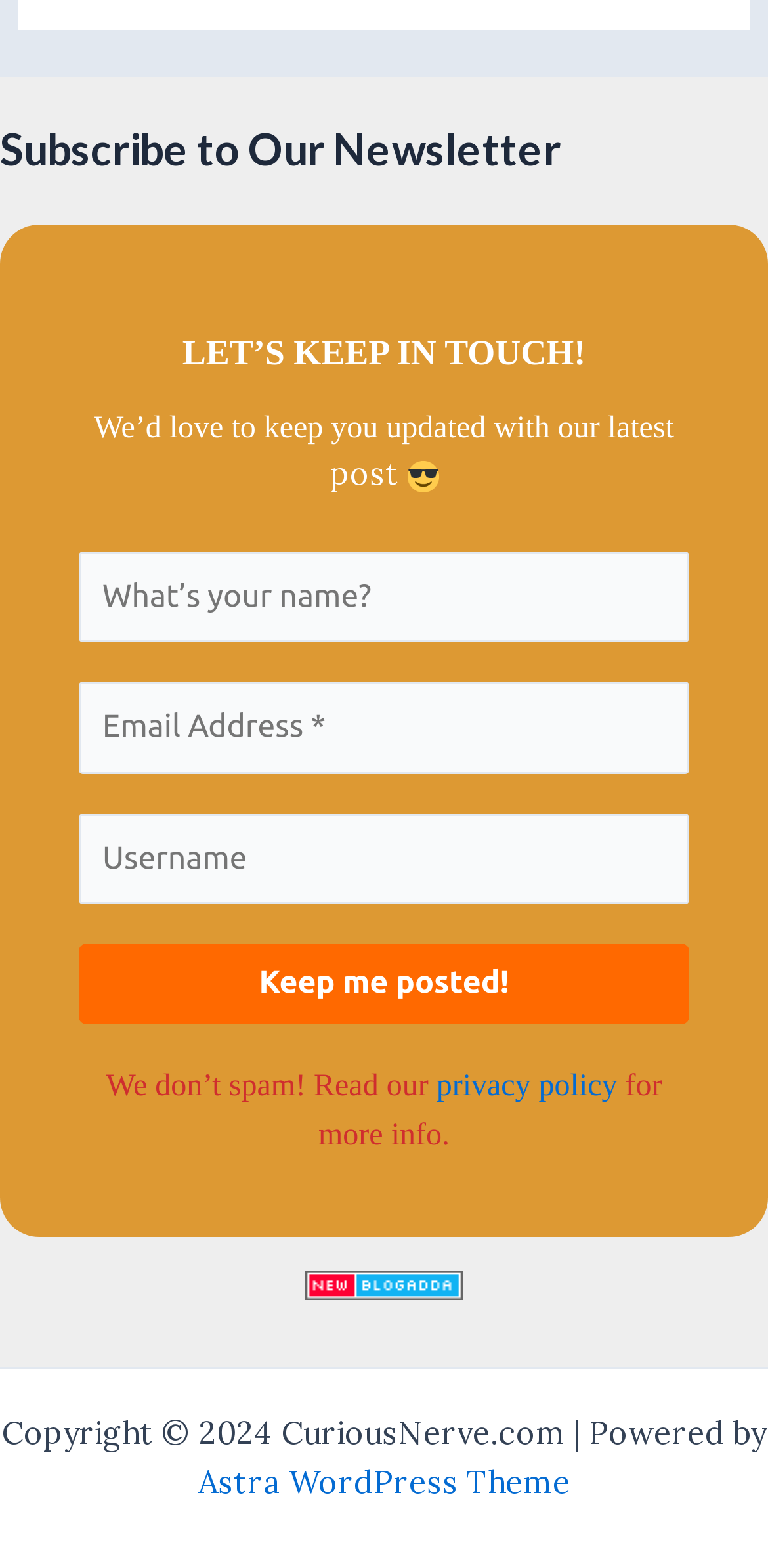Bounding box coordinates are specified in the format (top-left x, top-left y, bottom-right x, bottom-right y). All values are floating point numbers bounded between 0 and 1. Please provide the bounding box coordinate of the region this sentence describes: value="Keep me posted!"

[0.103, 0.602, 0.897, 0.652]